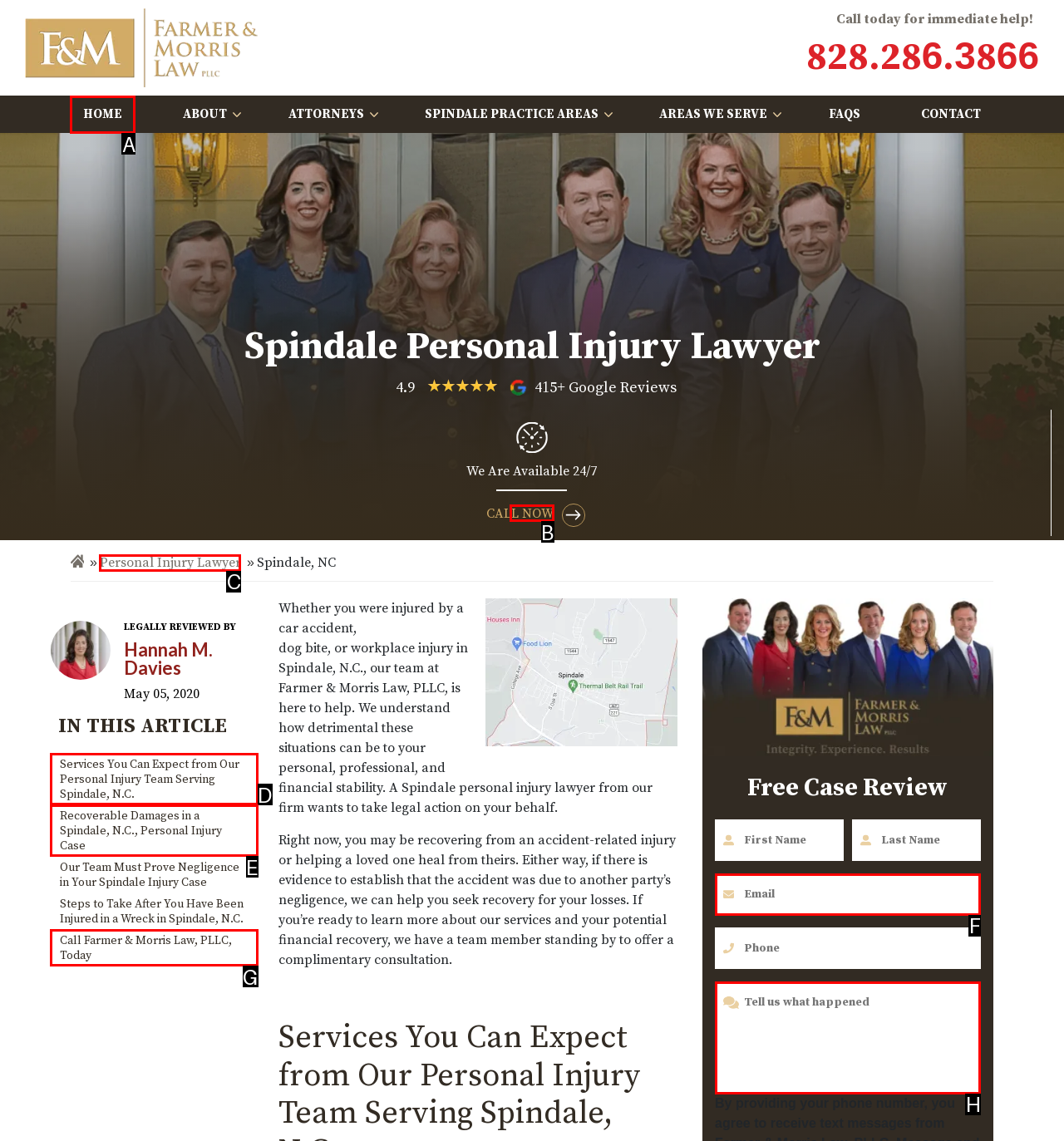Select the letter of the option that should be clicked to achieve the specified task: Click the 'HOME' link. Respond with just the letter.

A